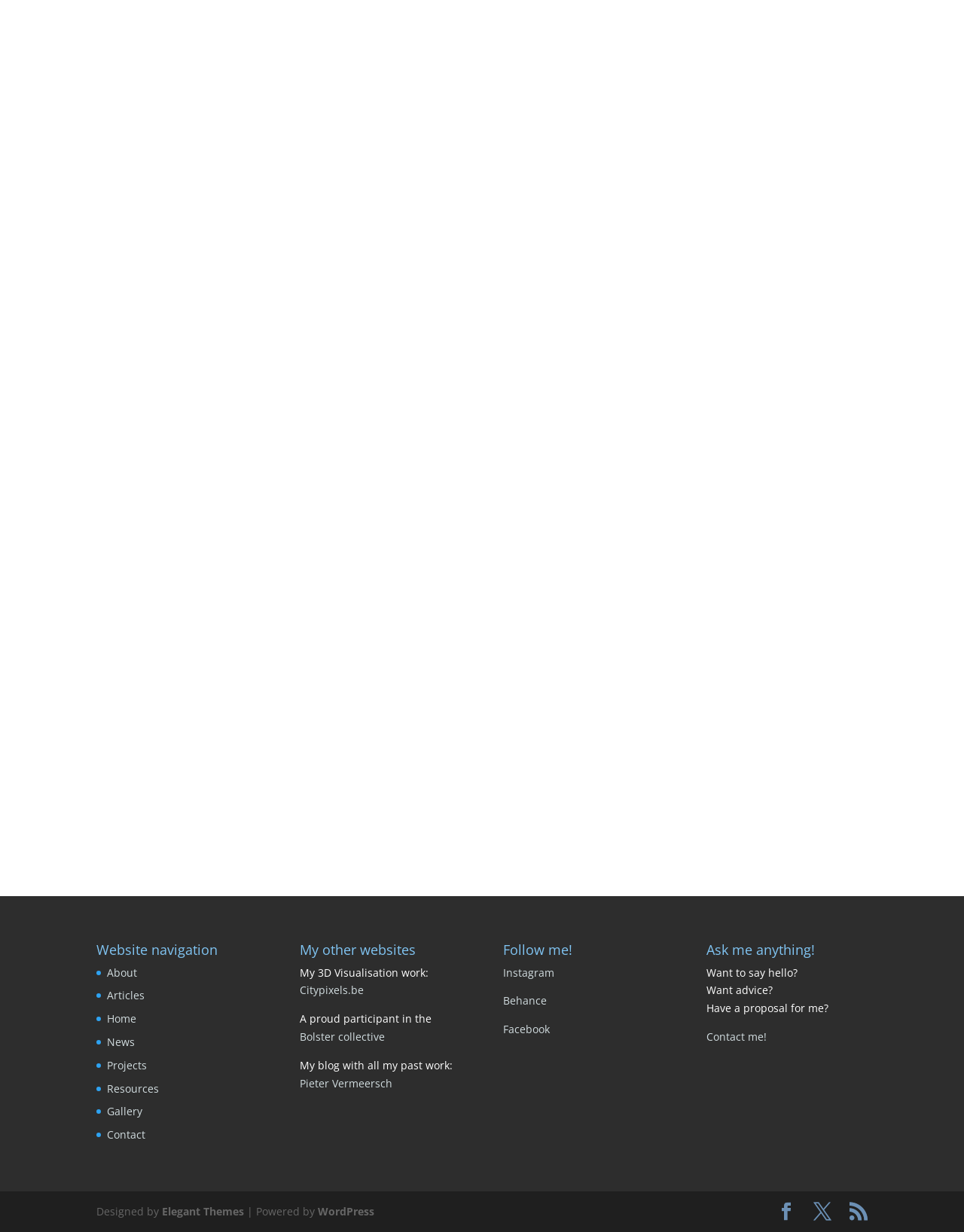Identify the bounding box coordinates for the UI element described by the following text: "Elegant Themes". Provide the coordinates as four float numbers between 0 and 1, in the format [left, top, right, bottom].

[0.168, 0.978, 0.253, 0.989]